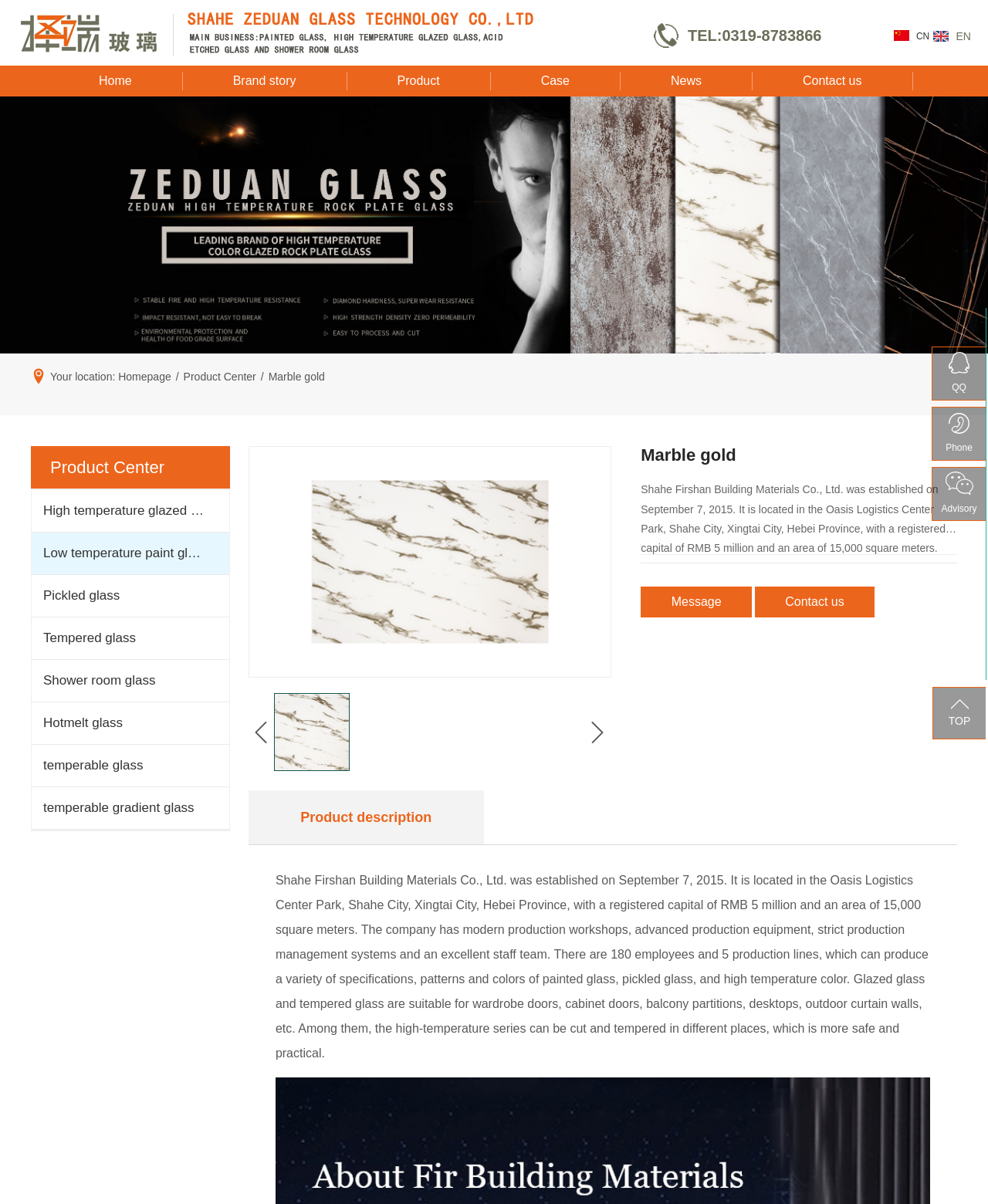Extract the bounding box of the UI element described as: "Message".

[0.649, 0.487, 0.761, 0.513]